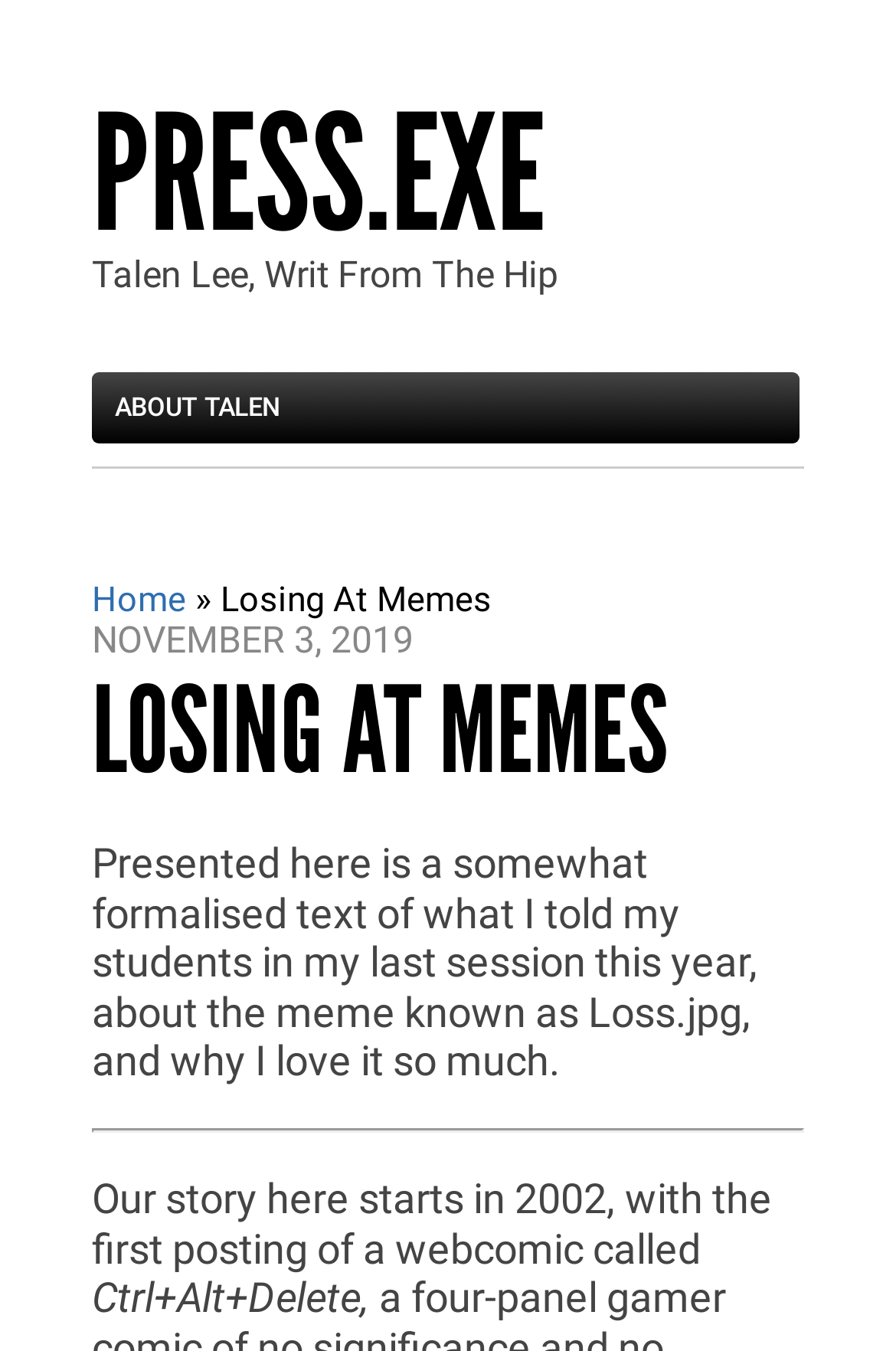Please find and provide the title of the webpage.

LOSING AT MEMES